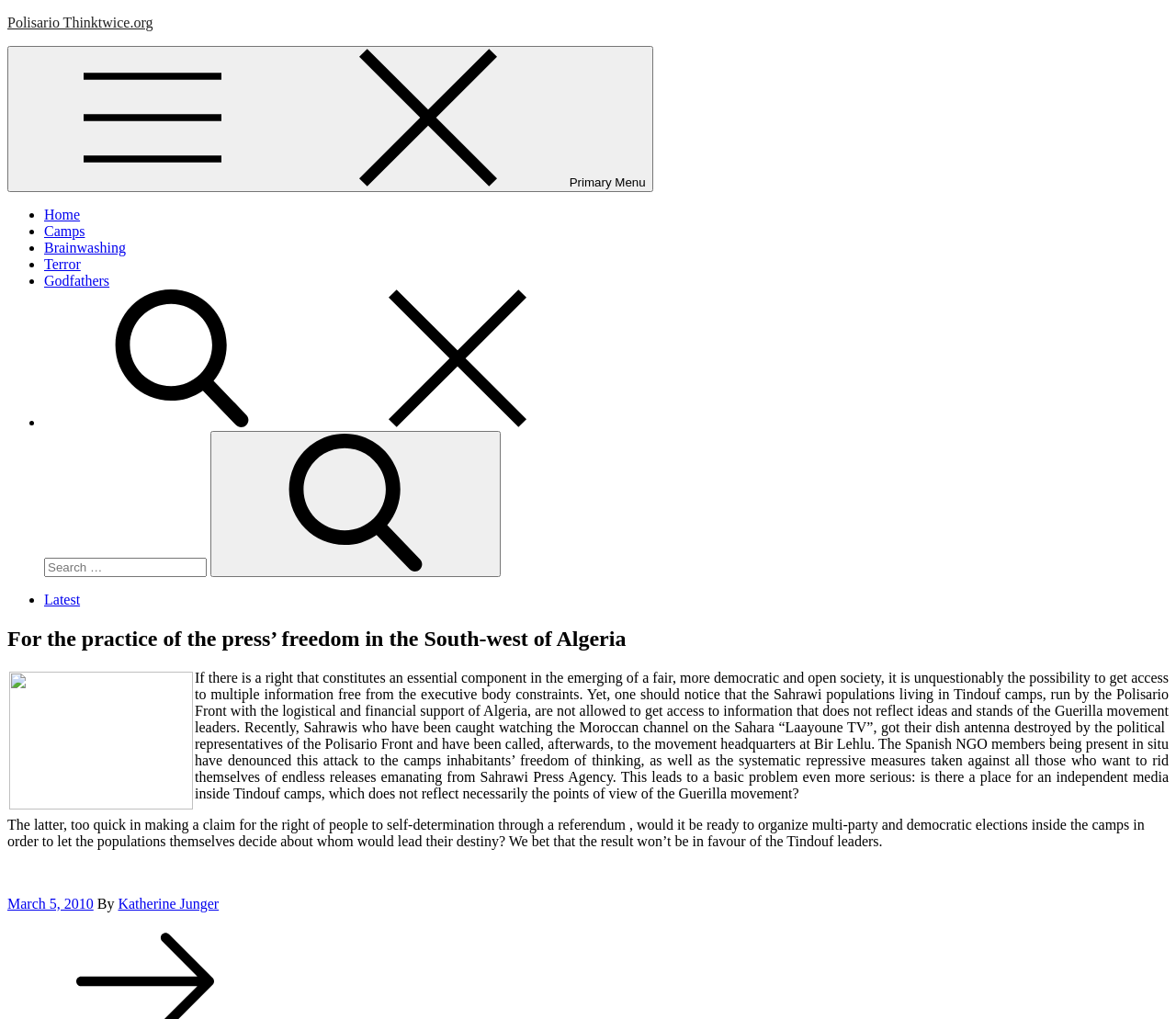Carefully examine the image and provide an in-depth answer to the question: What is the date of the article?

I found a link element with ID 258, which contains the date 'March 5, 2010'. This suggests that the article was posted on this date.